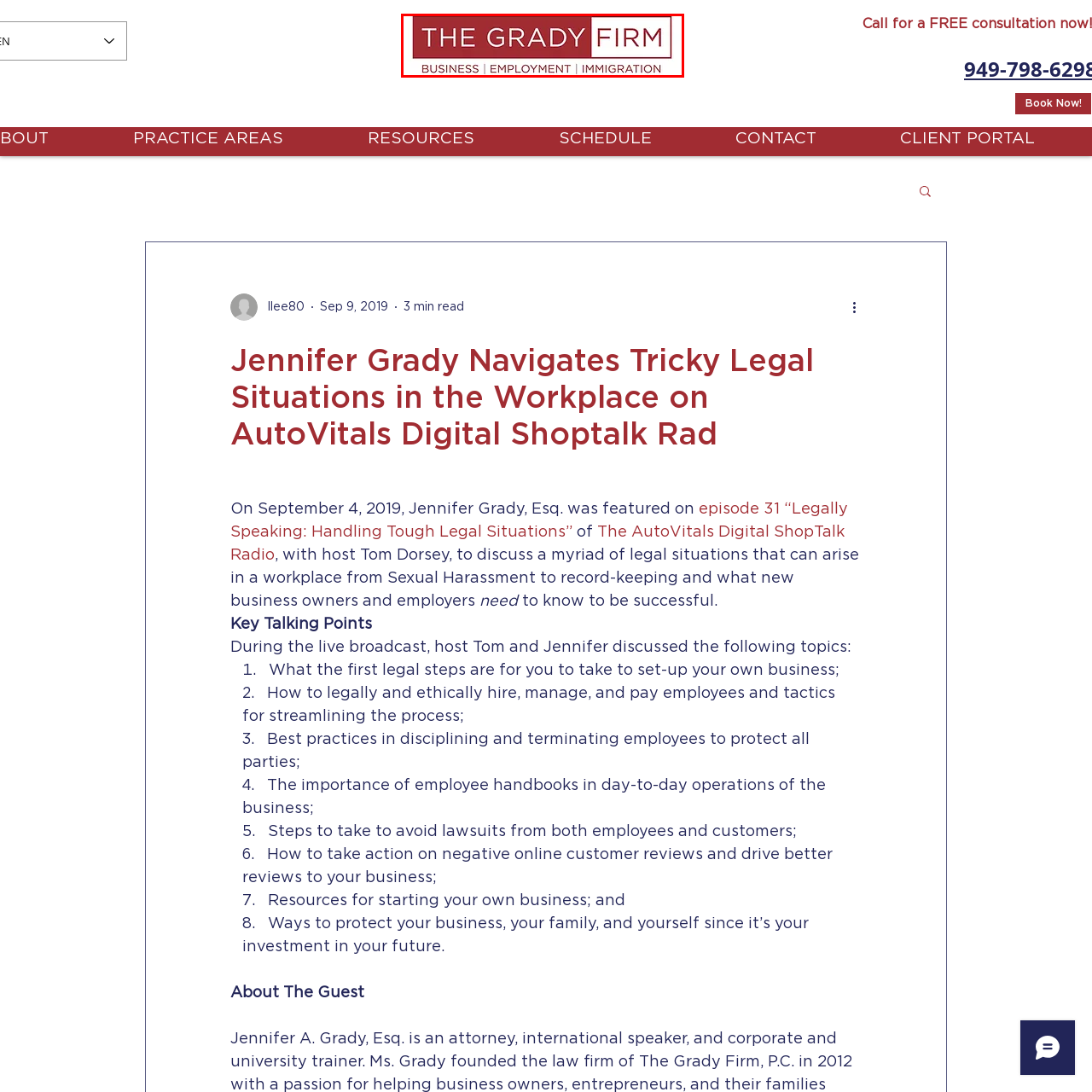Direct your attention to the image marked by the red box and answer the given question using a single word or phrase:
What is the name of the firm?

The Grady Firm